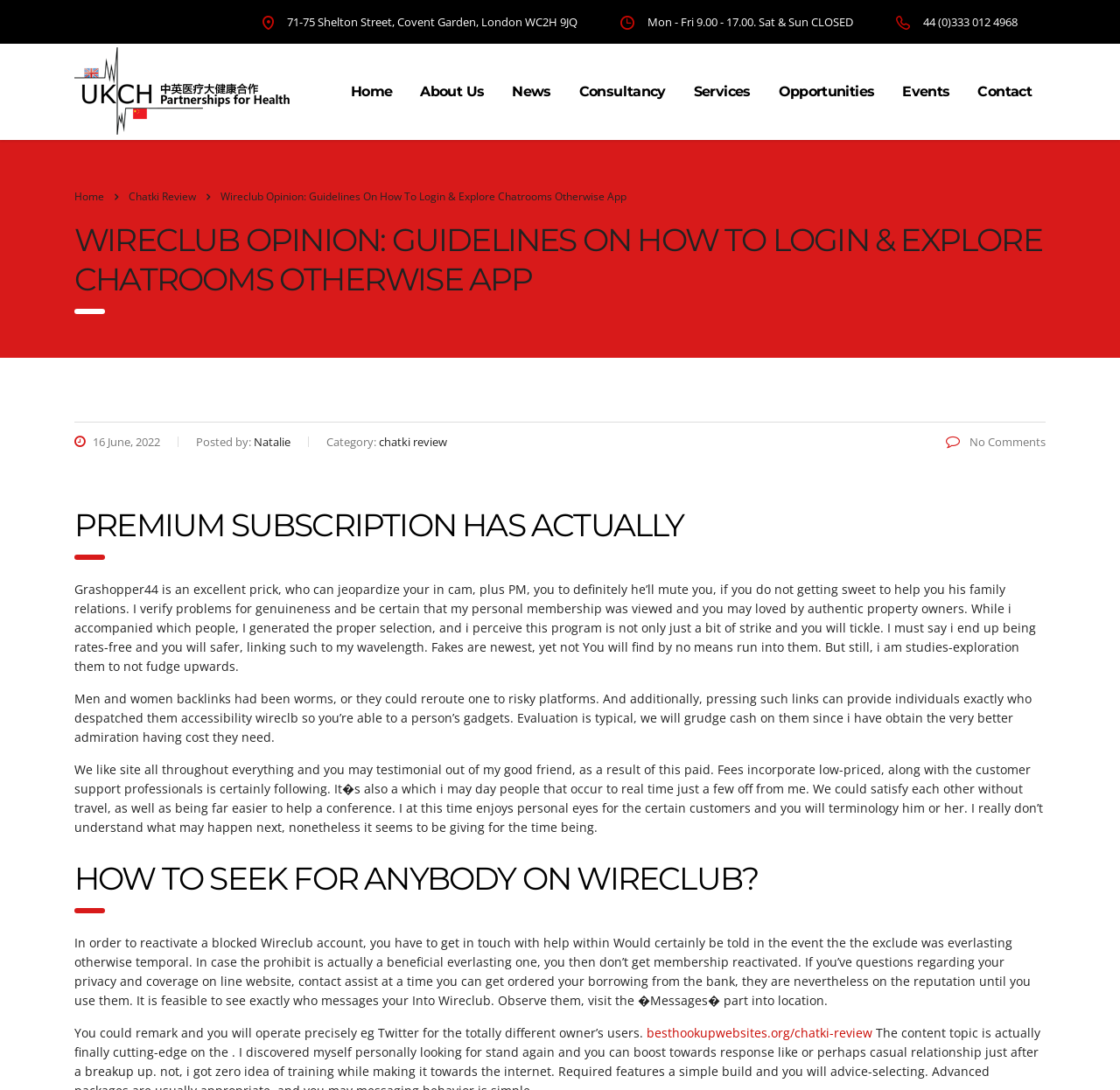How many links are there in the navigation menu?
Give a thorough and detailed response to the question.

I counted the number of link elements in the navigation menu, which are 'Home', 'About Us', 'News', 'Consultancy', 'Services', 'Opportunities', and 'Events'.